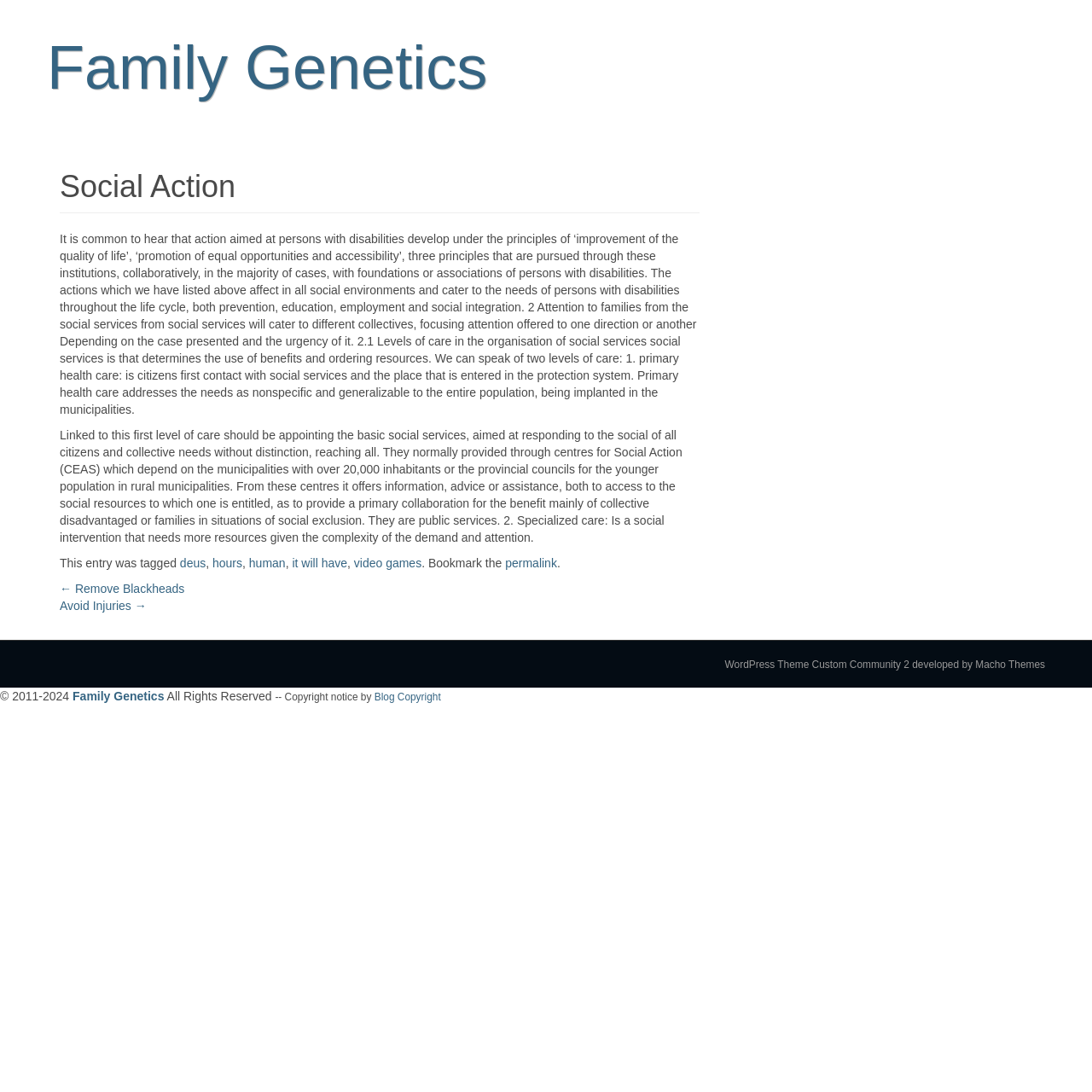Please specify the bounding box coordinates for the clickable region that will help you carry out the instruction: "Visit the permalink".

[0.463, 0.509, 0.51, 0.522]